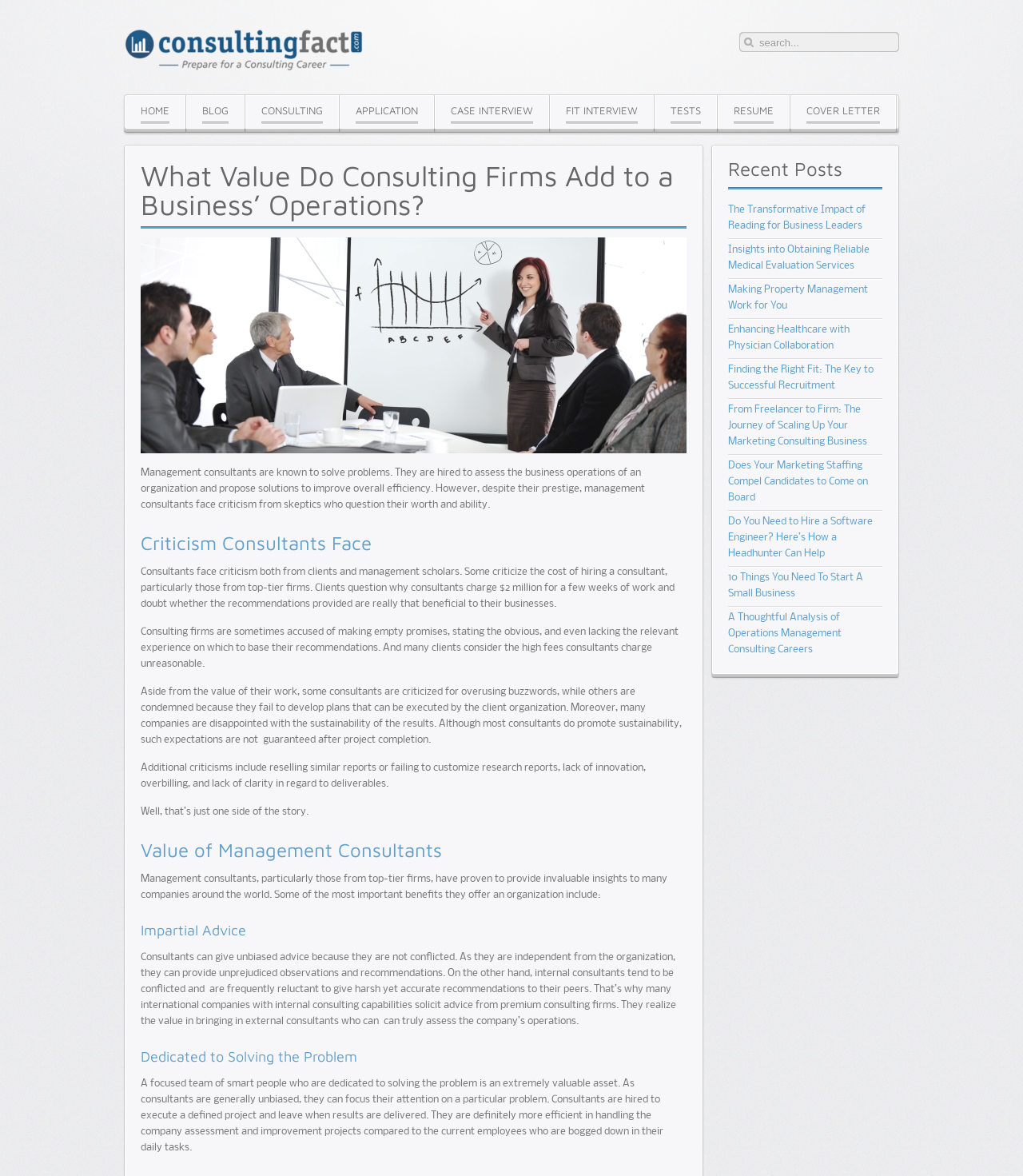Provide the bounding box coordinates for the UI element described in this sentence: "alt="consultingfact_logo"". The coordinates should be four float values between 0 and 1, i.e., [left, top, right, bottom].

[0.121, 0.024, 0.355, 0.06]